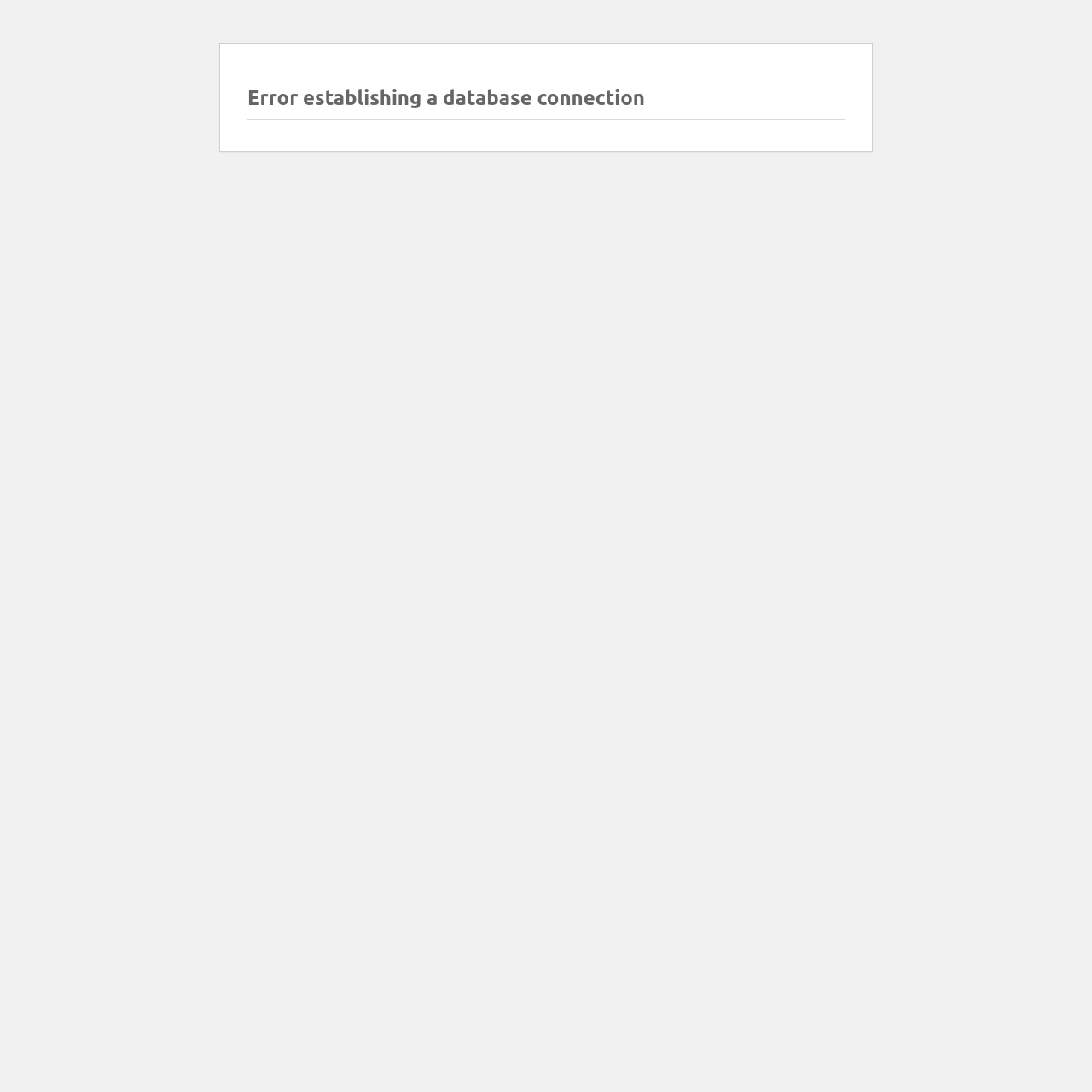Determine the main text heading of the webpage and provide its content.

Error establishing a database connection